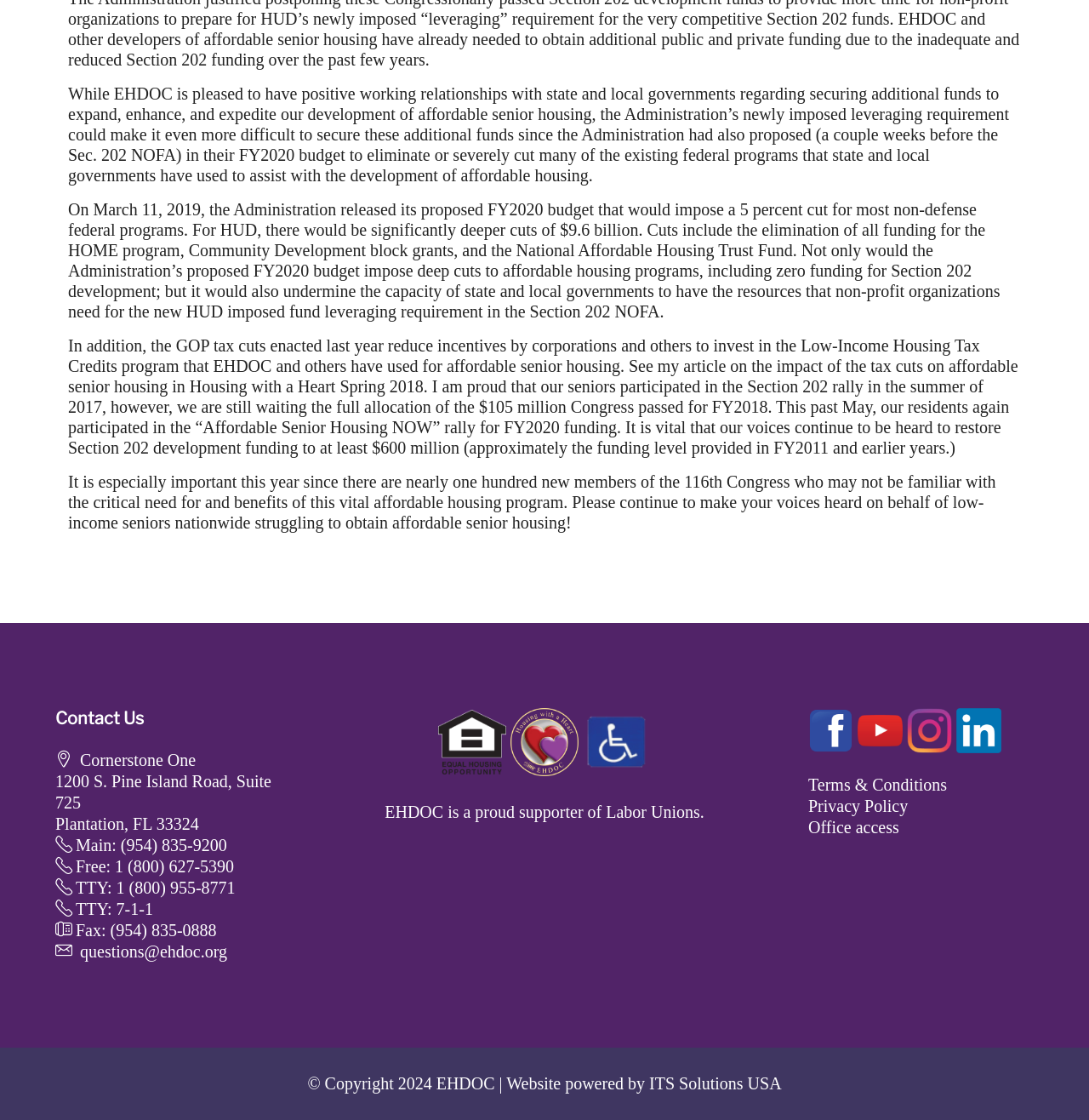Determine the bounding box coordinates for the clickable element to execute this instruction: "Contact Us". Provide the coordinates as four float numbers between 0 and 1, i.e., [left, top, right, bottom].

[0.051, 0.632, 0.258, 0.65]